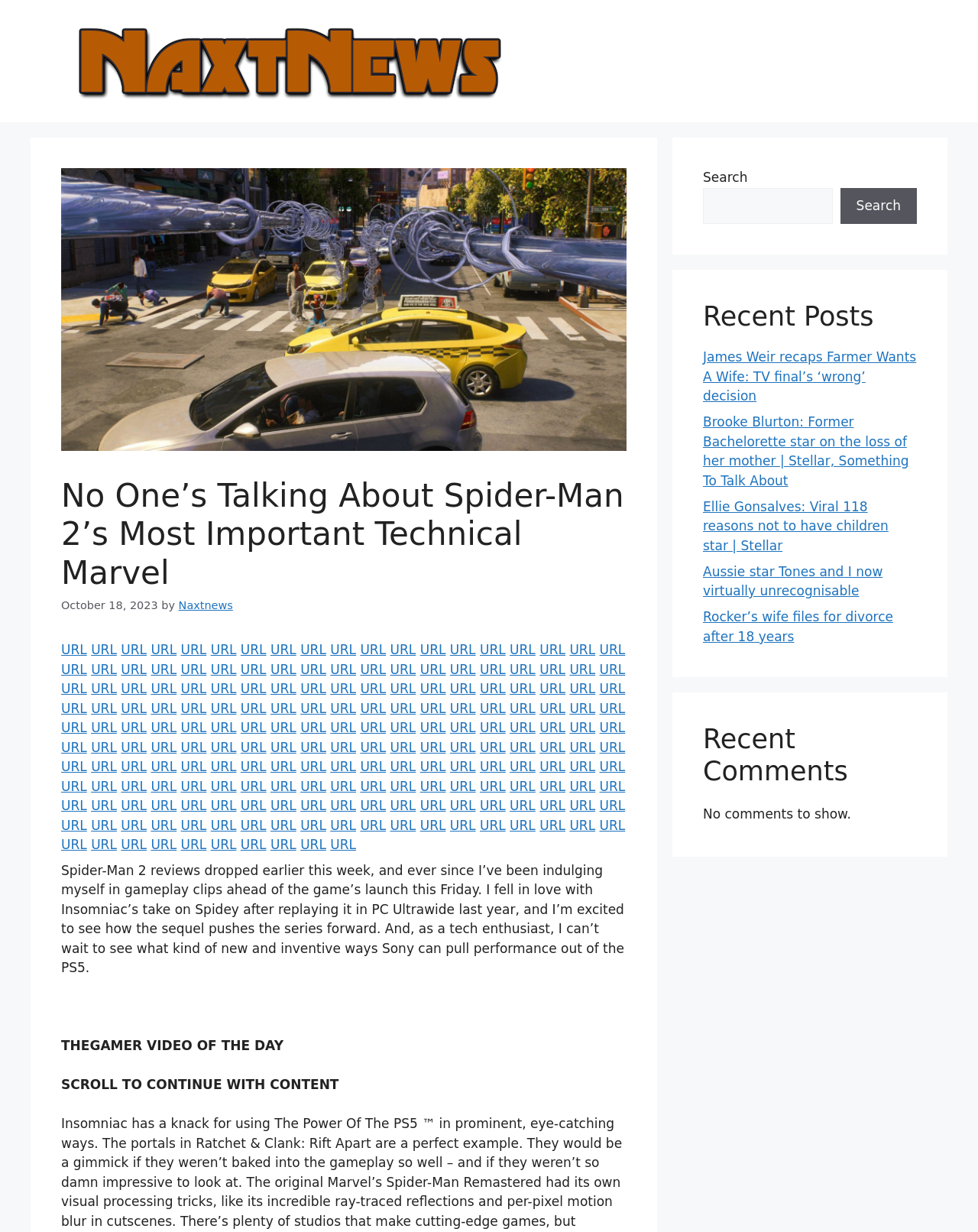Identify the bounding box coordinates for the UI element described by the following text: "URL". Provide the coordinates as four float numbers between 0 and 1, in the format [left, top, right, bottom].

[0.491, 0.616, 0.517, 0.628]